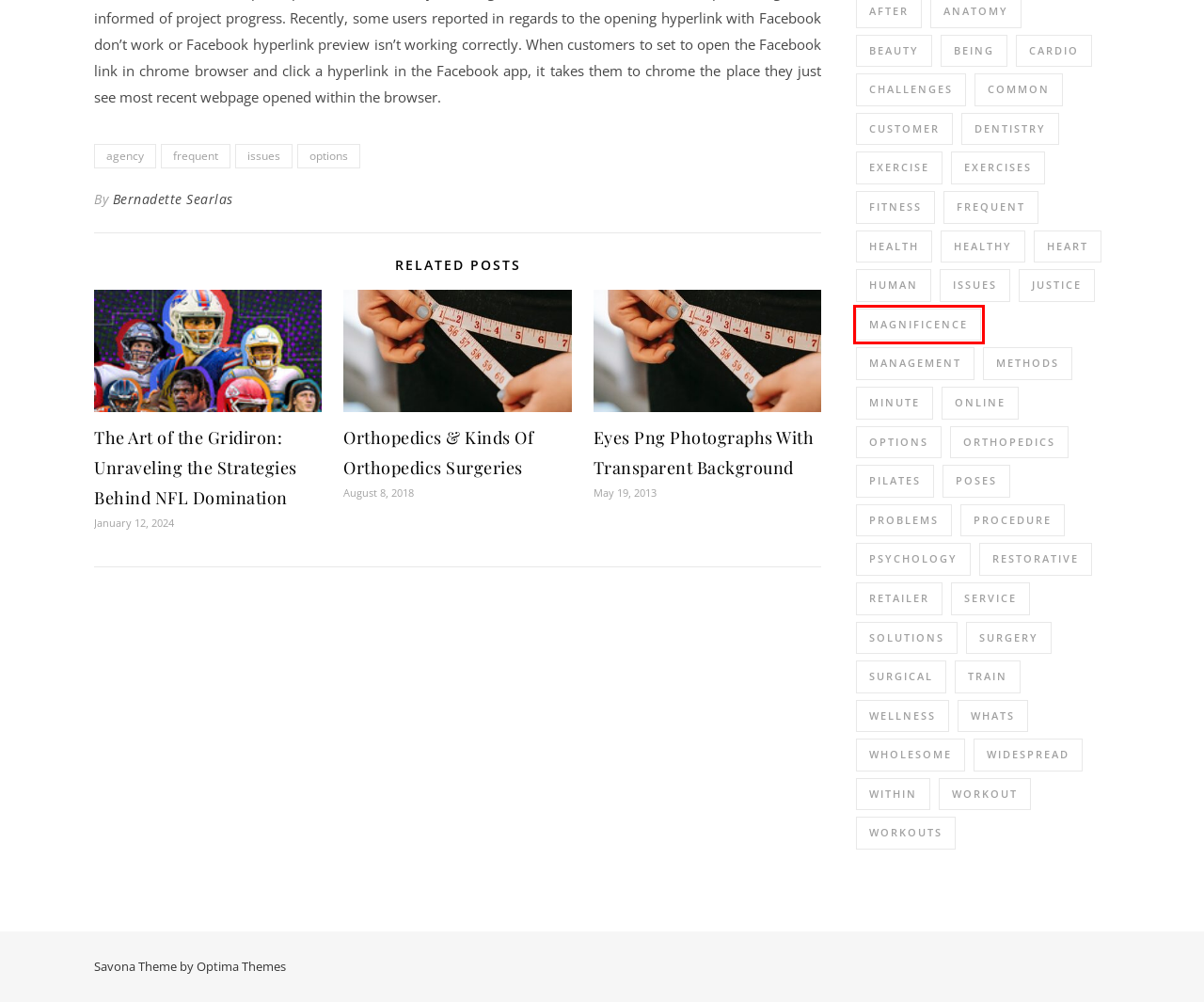A screenshot of a webpage is provided, featuring a red bounding box around a specific UI element. Identify the webpage description that most accurately reflects the new webpage after interacting with the selected element. Here are the candidates:
A. orthopedics Archives - Healthy You in One Minute
B. Free and Premium Wordpress Themes - Optima Themes
C. customer Archives - Healthy You in One Minute
D. surgery Archives - Healthy You in One Minute
E. wholesome Archives - Healthy You in One Minute
F. agency Archives - Healthy You in One Minute
G. magnificence Archives - Healthy You in One Minute
H. poses Archives - Healthy You in One Minute

G